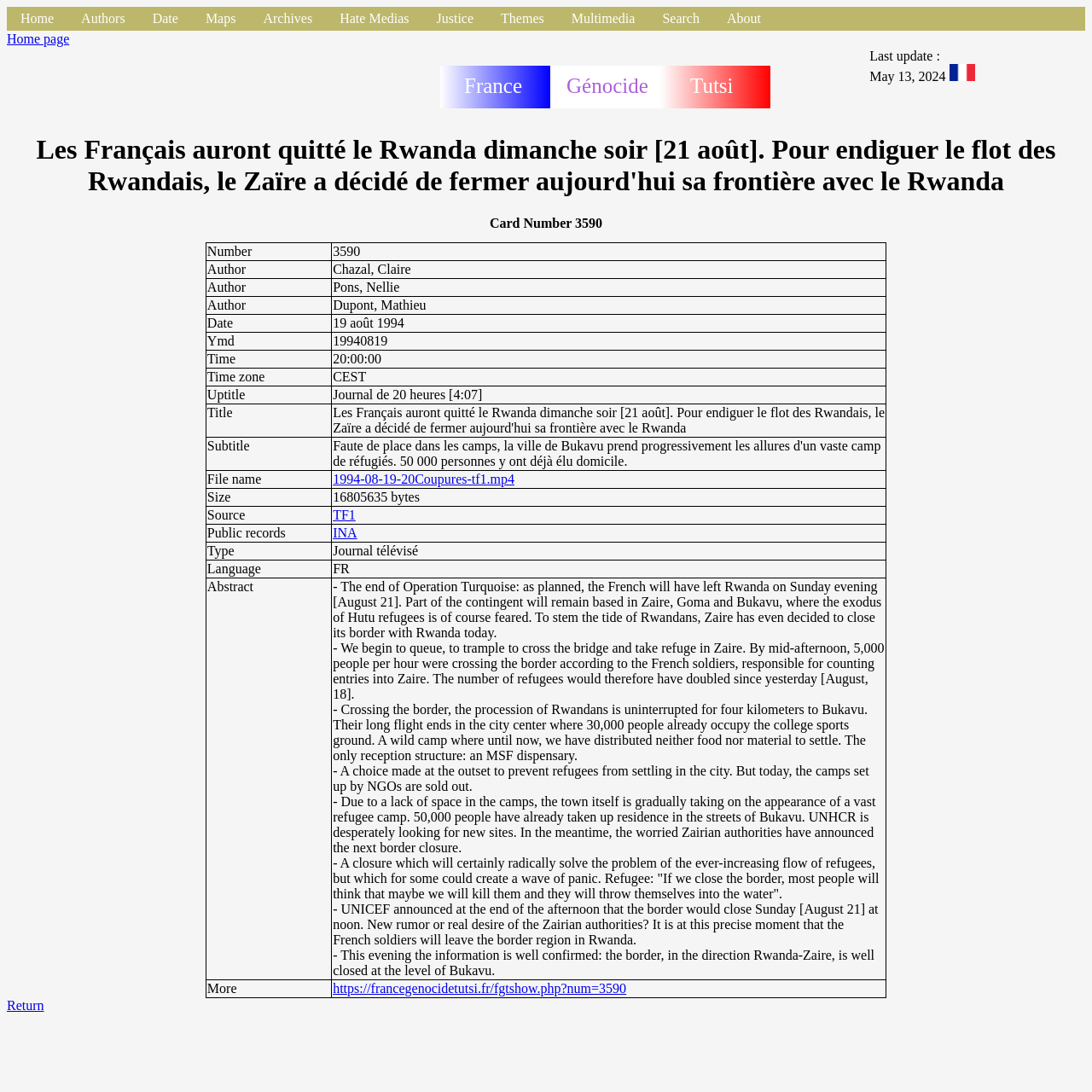Respond concisely with one word or phrase to the following query:
What is the file name of the video?

1994-08-19-20Coupures-tf1.mp4